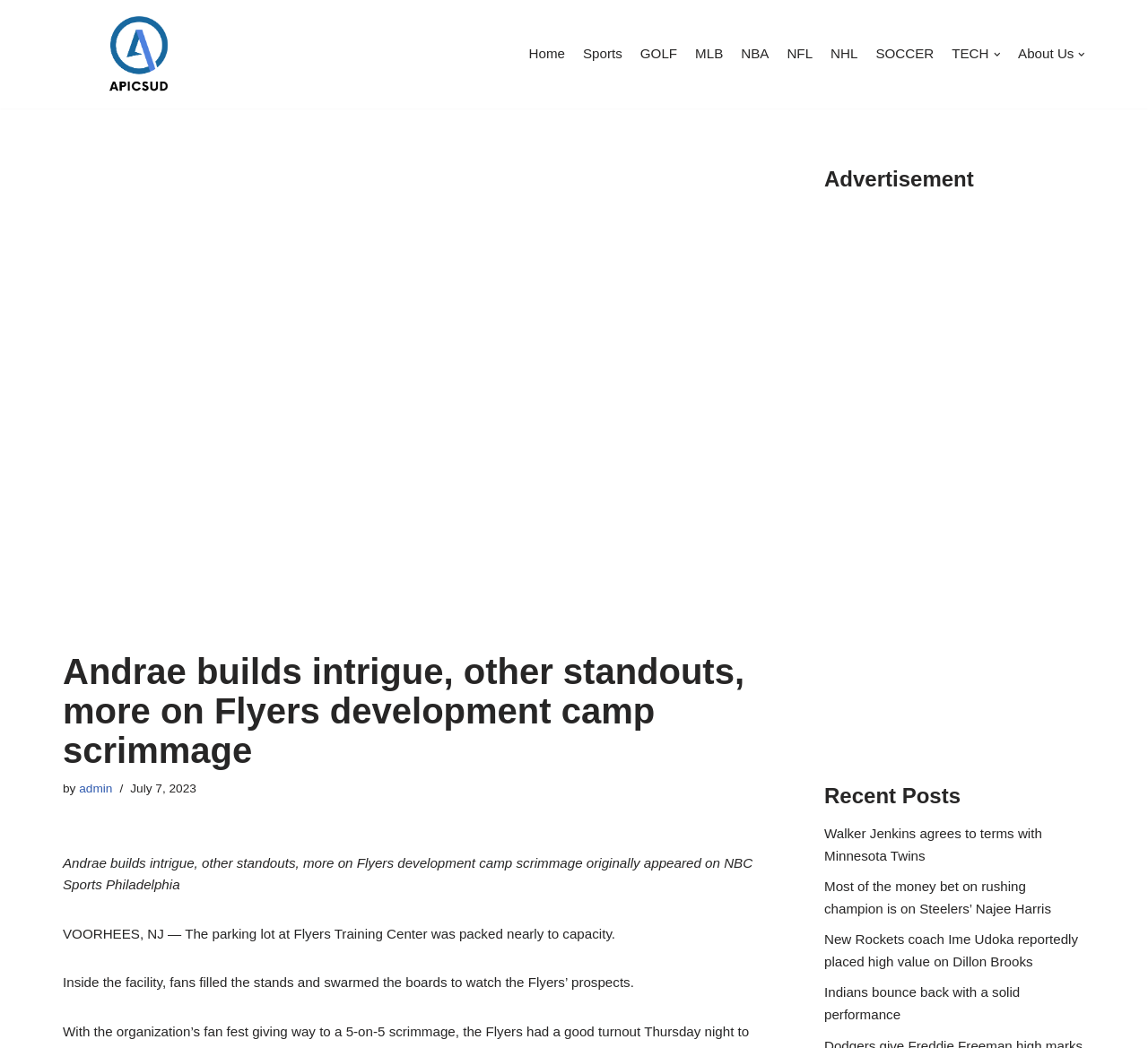Can you find and generate the webpage's heading?

Andrae builds intrigue, other standouts, more on Flyers development camp scrimmage